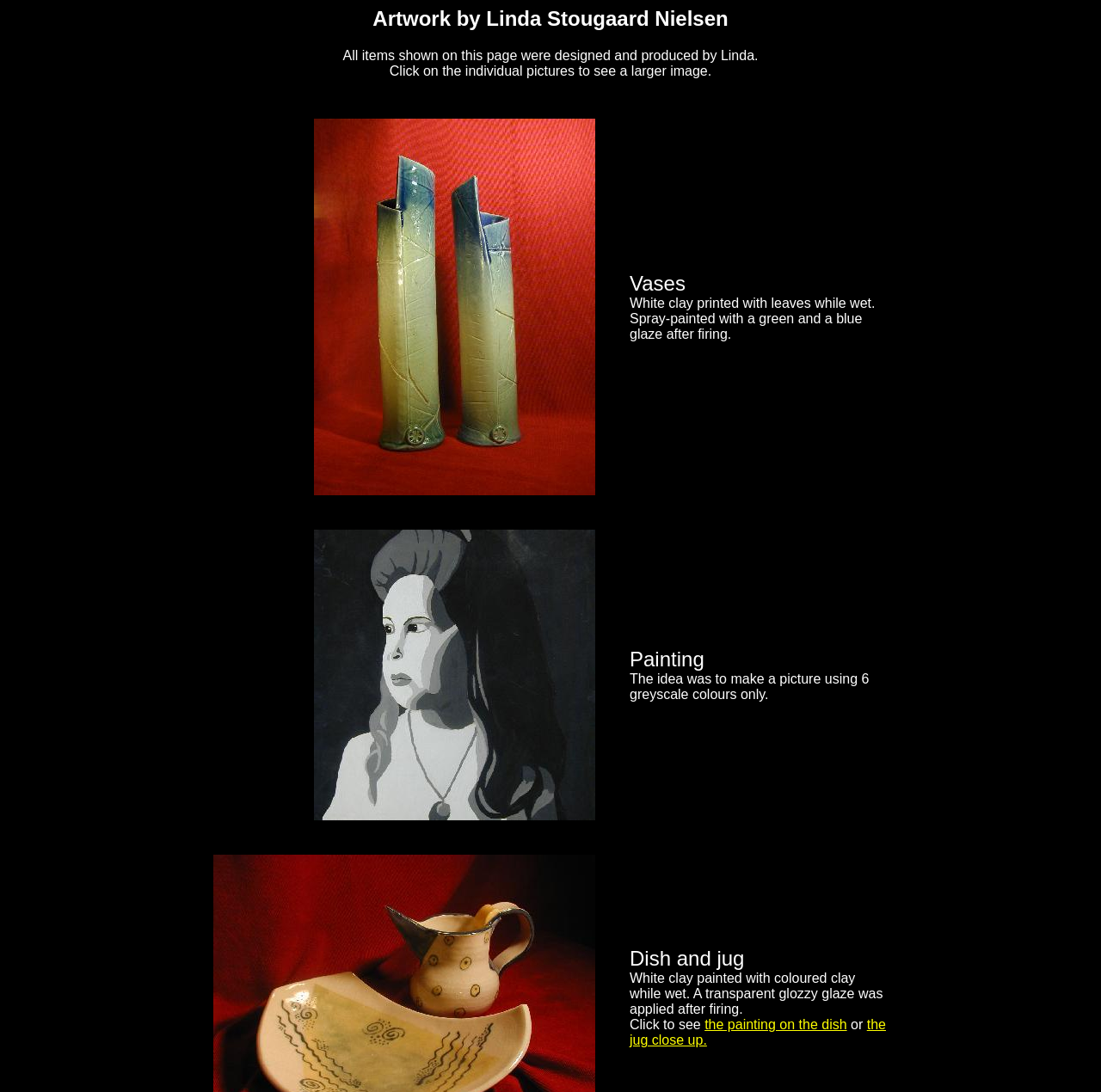Bounding box coordinates are given in the format (top-left x, top-left y, bottom-right x, bottom-right y). All values should be floating point numbers between 0 and 1. Provide the bounding box coordinate for the UI element described as: the painting on the dish

[0.64, 0.932, 0.769, 0.945]